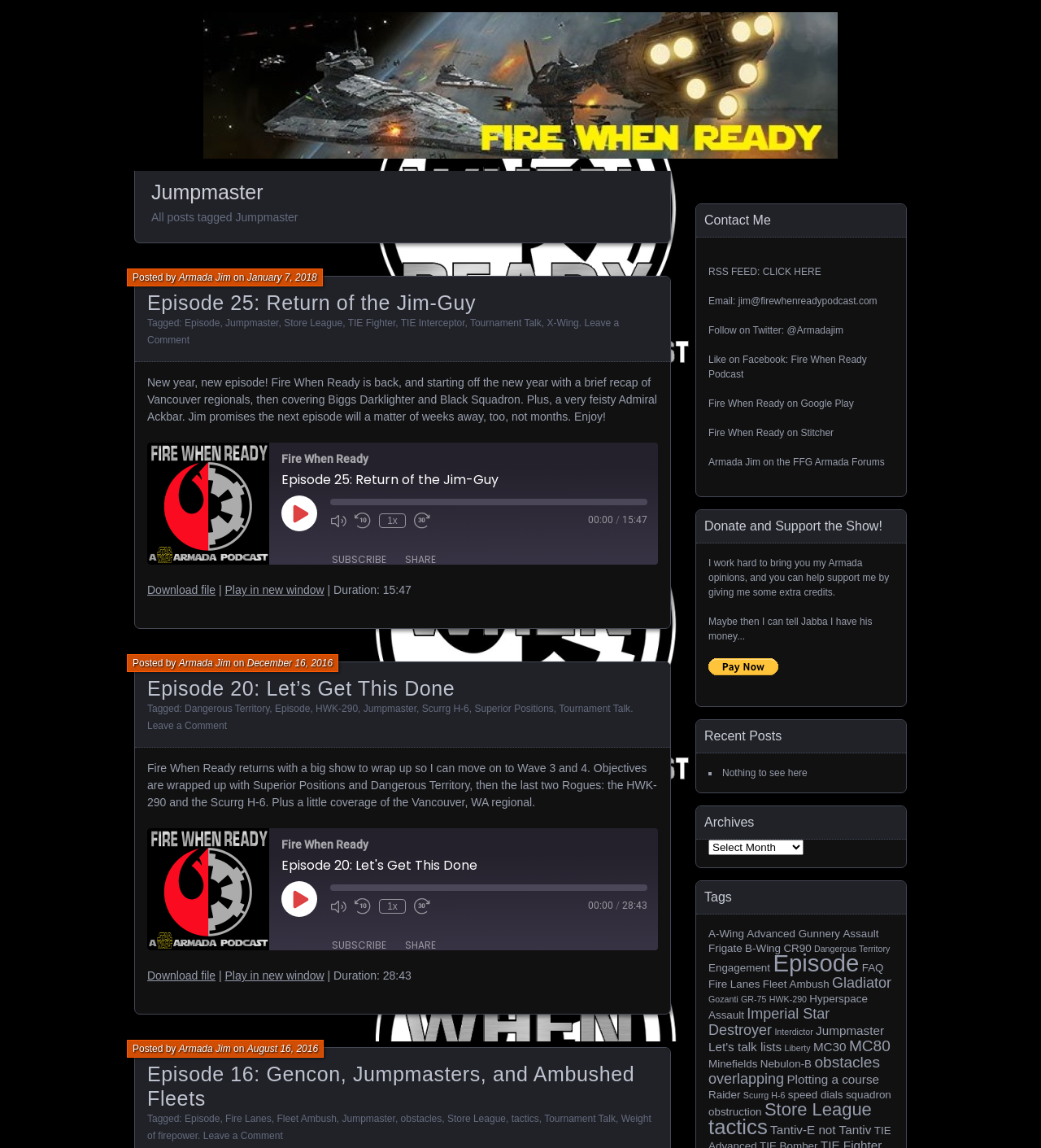What is the name of the author of the first episode?
From the image, provide a succinct answer in one word or a short phrase.

Armada Jim